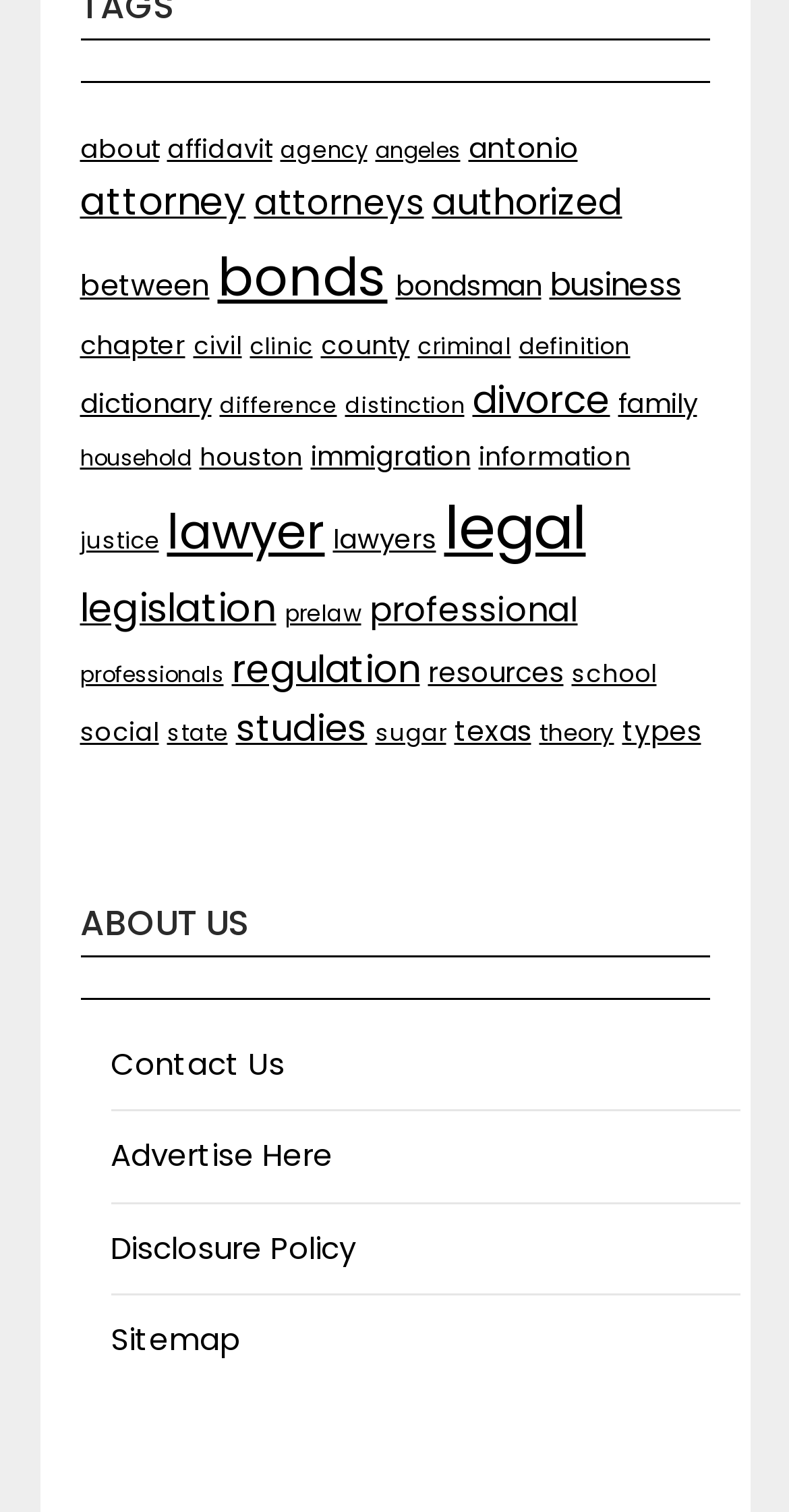Please determine the bounding box coordinates for the UI element described as: "Advertise Here".

[0.14, 0.75, 0.422, 0.778]